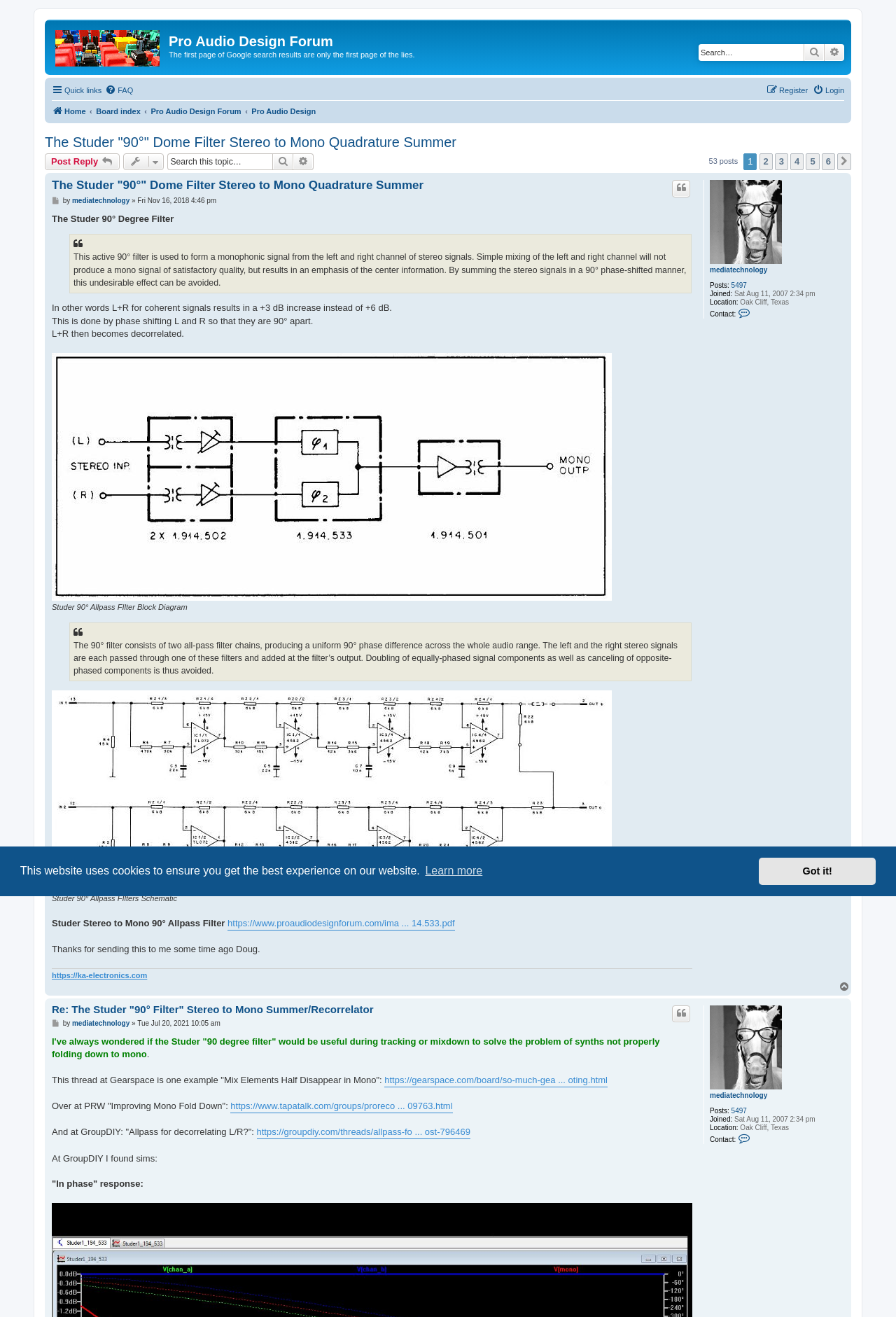Please identify the bounding box coordinates of the region to click in order to complete the given instruction: "Search for keywords". The coordinates should be four float numbers between 0 and 1, i.e., [left, top, right, bottom].

[0.78, 0.033, 0.897, 0.046]